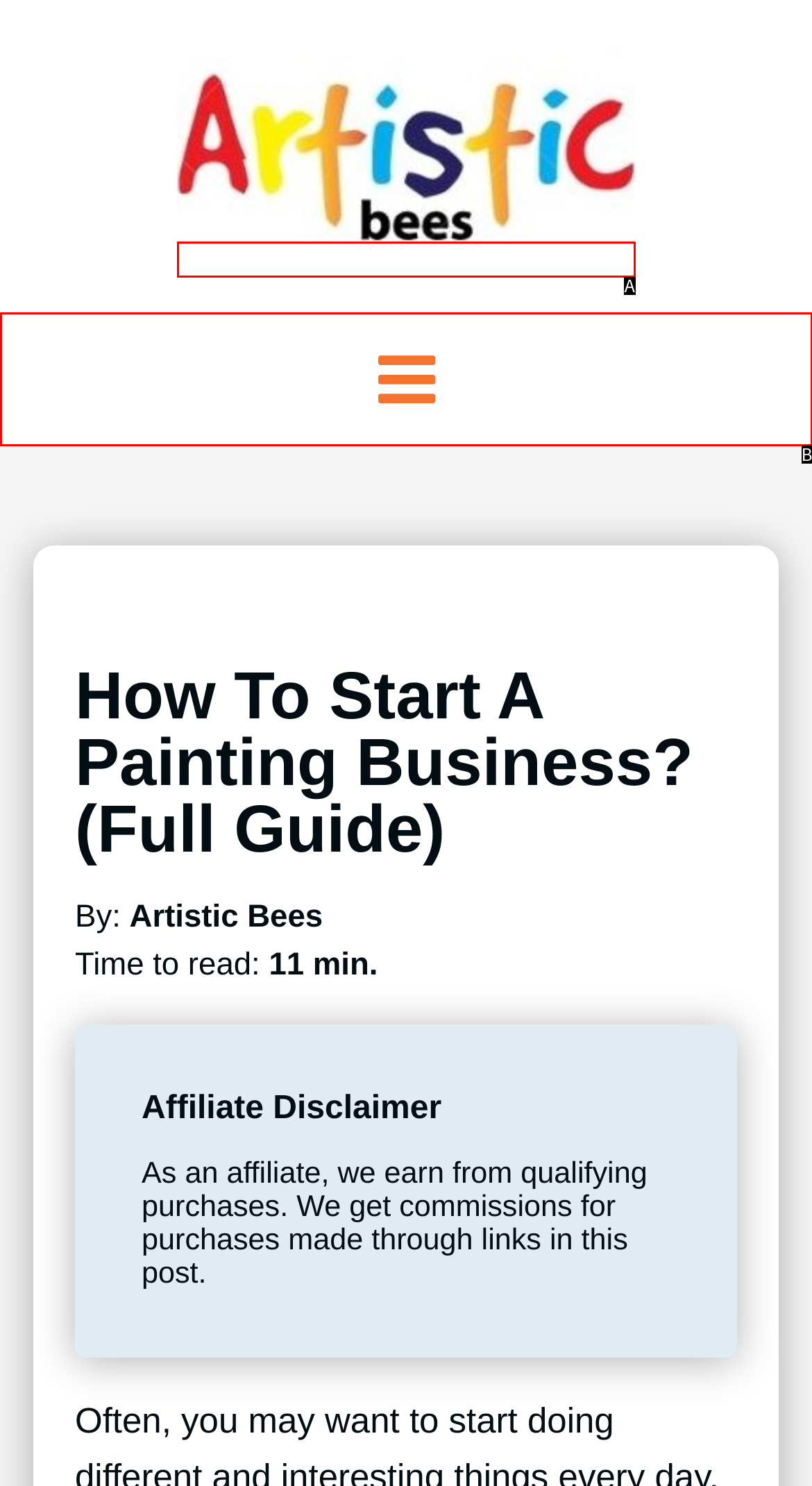Match the HTML element to the description: alt="Artistic Bees". Answer with the letter of the correct option from the provided choices.

A